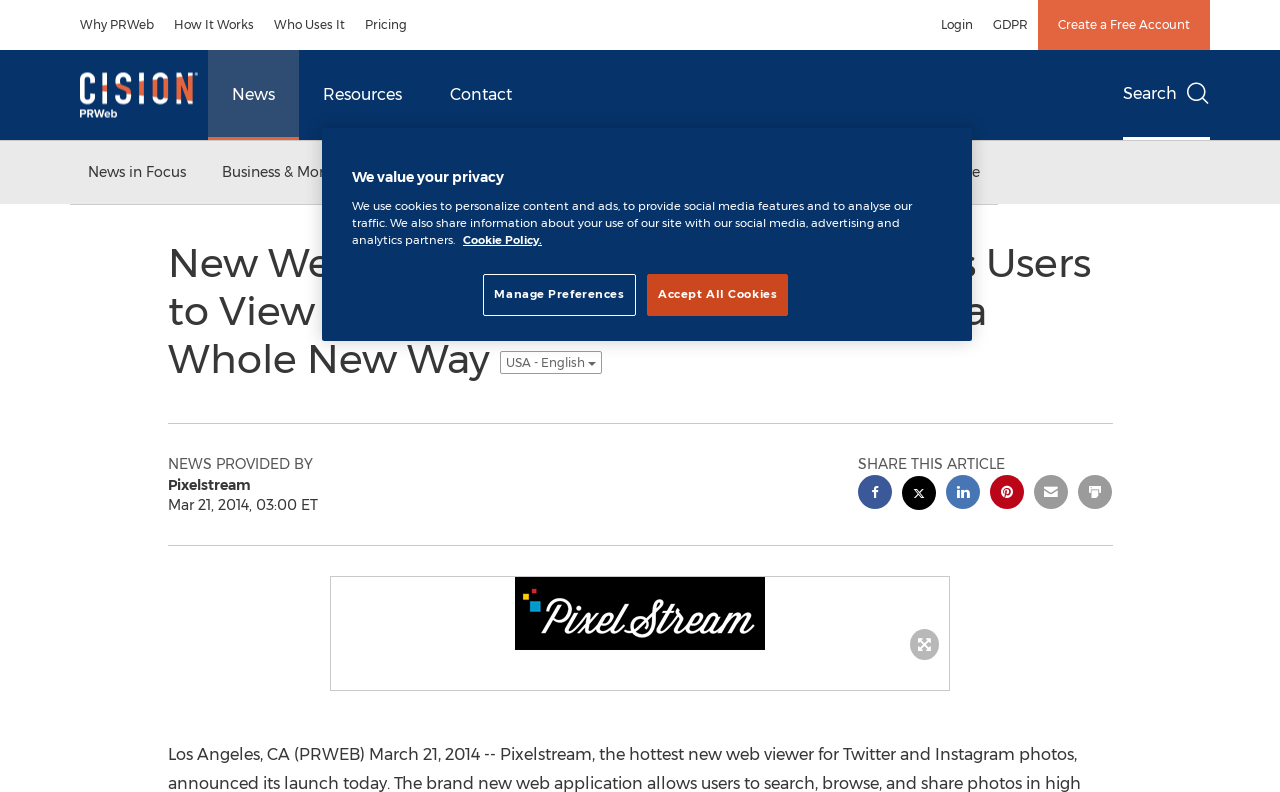Locate the bounding box coordinates of the area that needs to be clicked to fulfill the following instruction: "Click on the 'Create a Free Account' link". The coordinates should be in the format of four float numbers between 0 and 1, namely [left, top, right, bottom].

[0.811, 0.0, 0.945, 0.063]